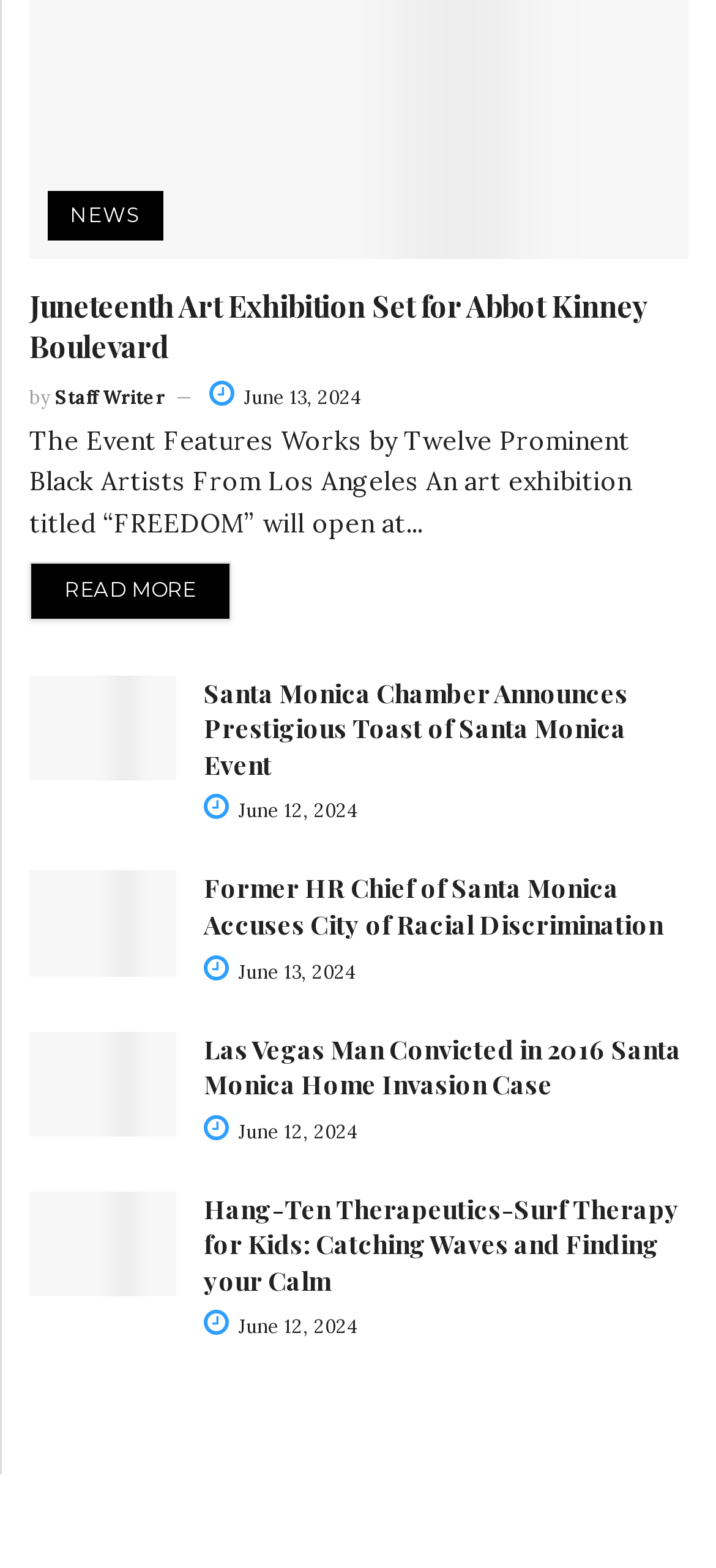Find the bounding box coordinates of the element you need to click on to perform this action: 'Explore Hang-Ten Therapeutics-Surf Therapy for Kids: Catching Waves and Finding your Calm'. The coordinates should be represented by four float values between 0 and 1, in the format [left, top, right, bottom].

[0.041, 0.76, 0.246, 0.827]